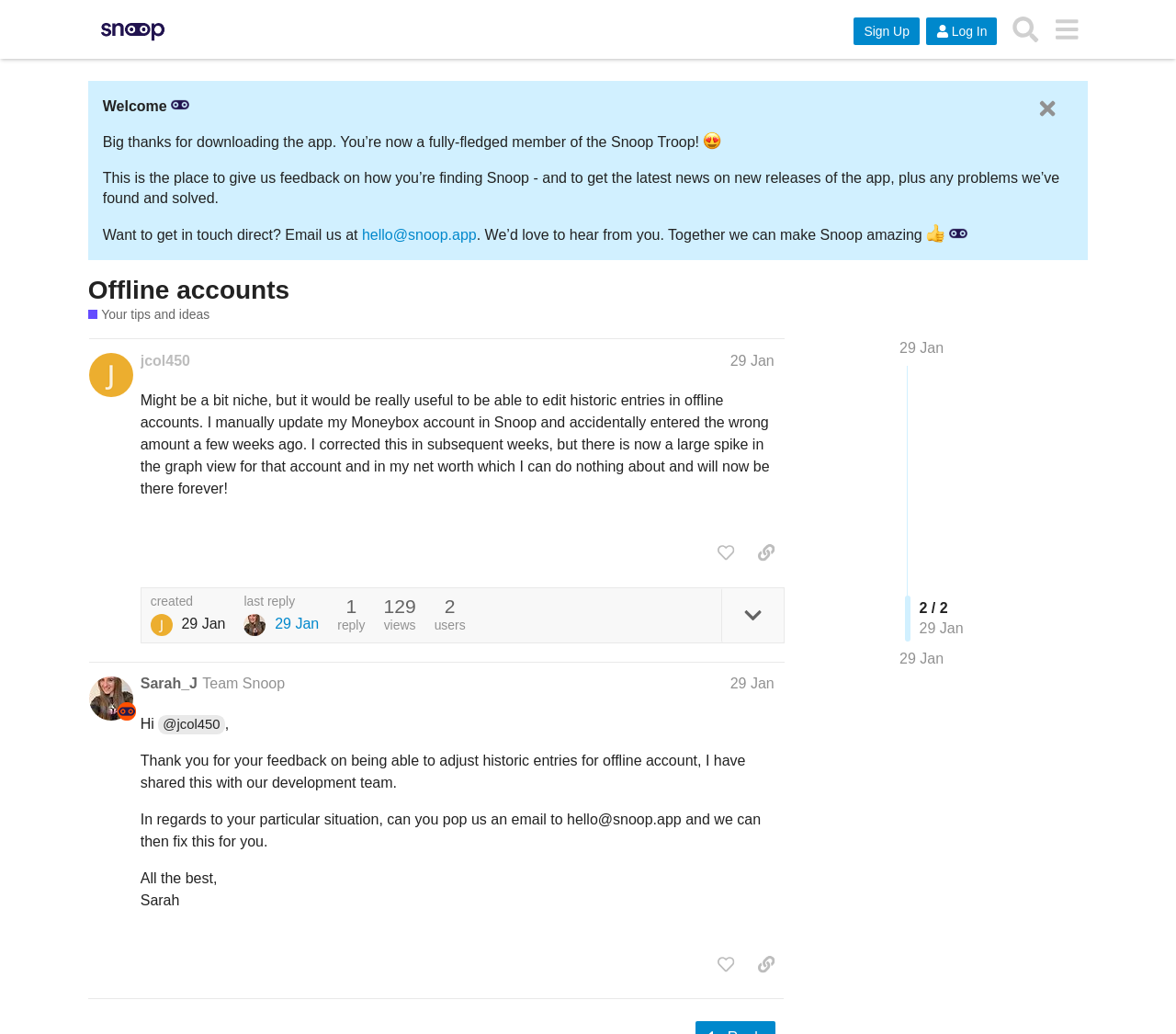Answer the question below in one word or phrase:
What is the purpose of this webpage?

Feedback and discussion